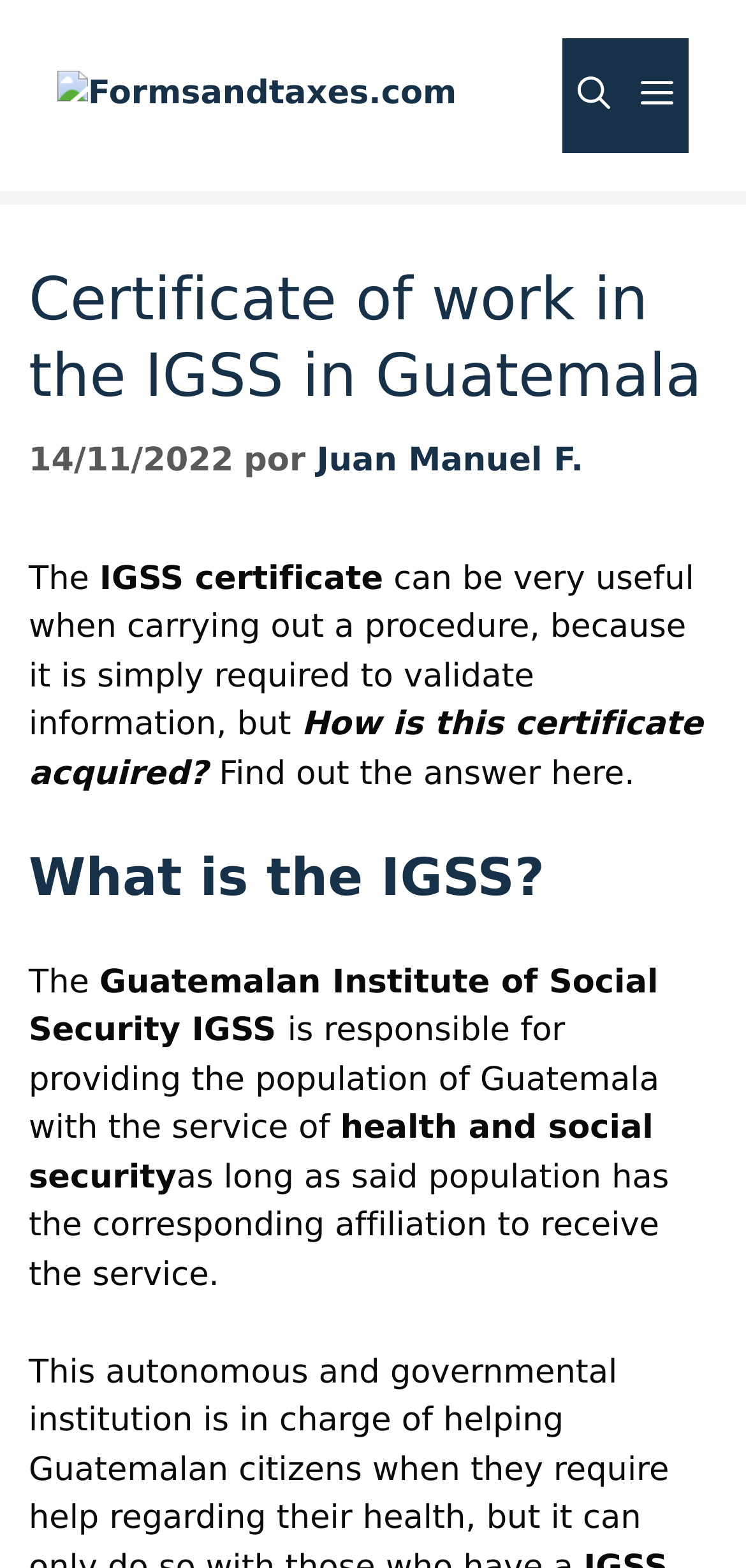Provide an in-depth description of the elements and layout of the webpage.

The webpage is about the "Certificate of work in the IGSS in Guatemala" and is hosted on Formsandtaxes.com. At the top, there is a banner with the site's name, accompanied by a logo image. To the right of the banner, there is a navigation section with a link to open the search bar and a menu button.

Below the banner, there is a header section with a heading that matches the webpage's title. The header also contains a timestamp indicating the publication date, "14/11/2022", and the author's name, "Juan Manuel F.". 

The main content of the webpage is divided into sections. The first section starts with a brief introduction to the IGSS certificate, explaining its usefulness in procedures. The text is followed by a question, "How is this certificate acquired?", and a prompt to find the answer on the webpage.

The next section is headed by "What is the IGSS?" and provides a detailed description of the Guatemalan Institute of Social Security, its responsibilities, and the services it offers to the population of Guatemala.